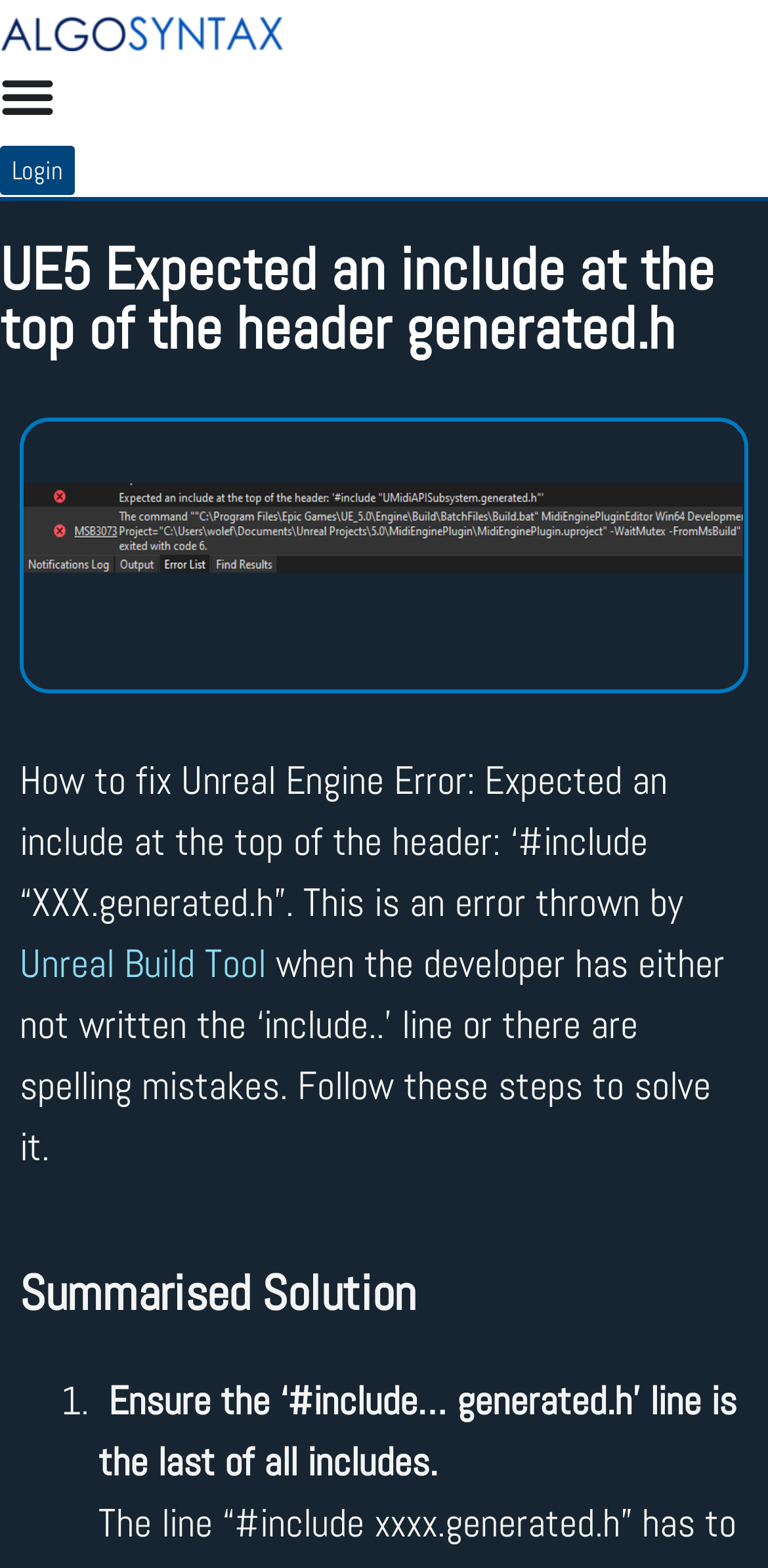Return the bounding box coordinates of the UI element that corresponds to this description: "Unreal Build Tool". The coordinates must be given as four float numbers in the range of 0 and 1, [left, top, right, bottom].

[0.026, 0.598, 0.346, 0.63]